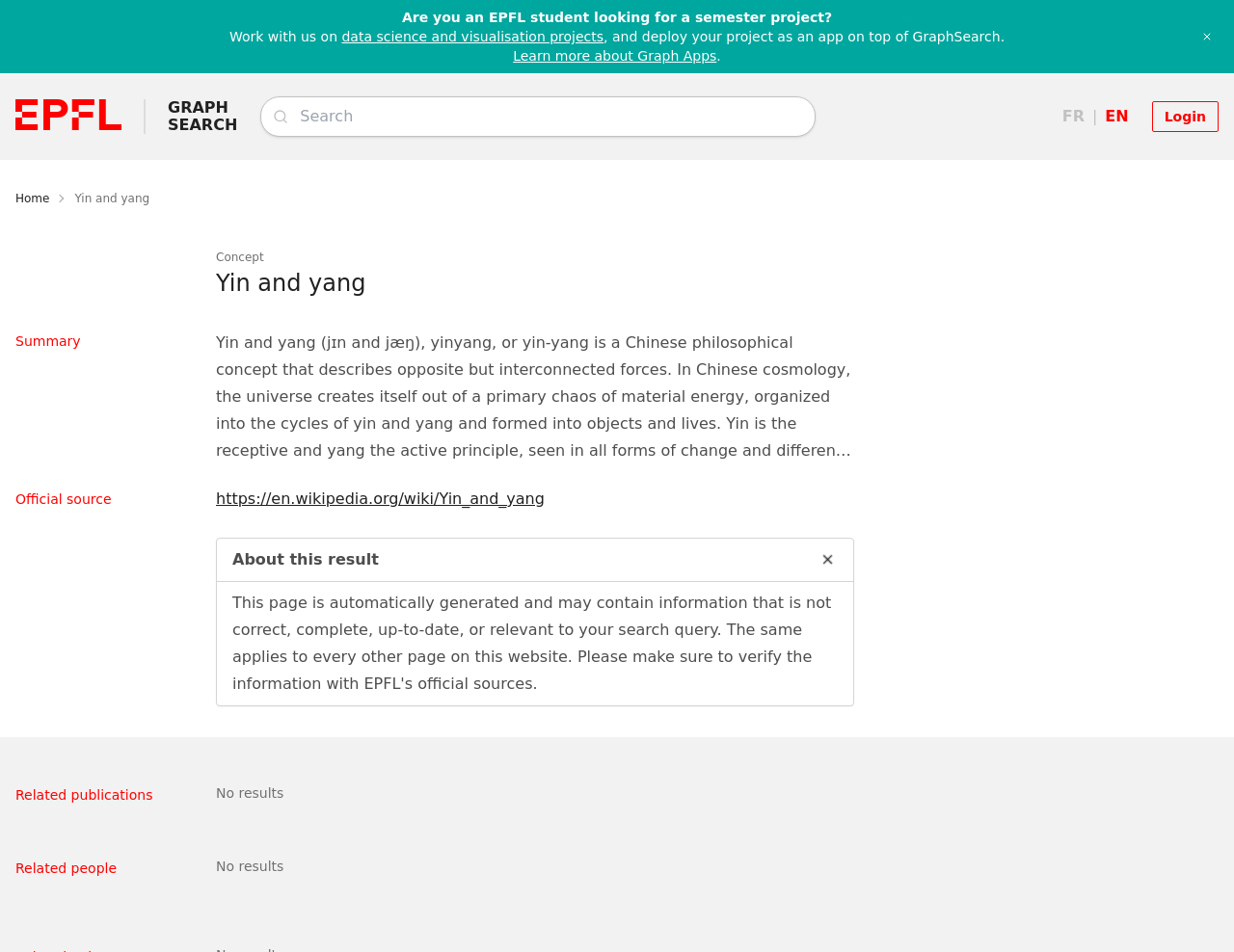Can you pinpoint the bounding box coordinates for the clickable element required for this instruction: "Close the notification"? The coordinates should be four float numbers between 0 and 1, i.e., [left, top, right, bottom].

[0.969, 0.026, 0.988, 0.051]